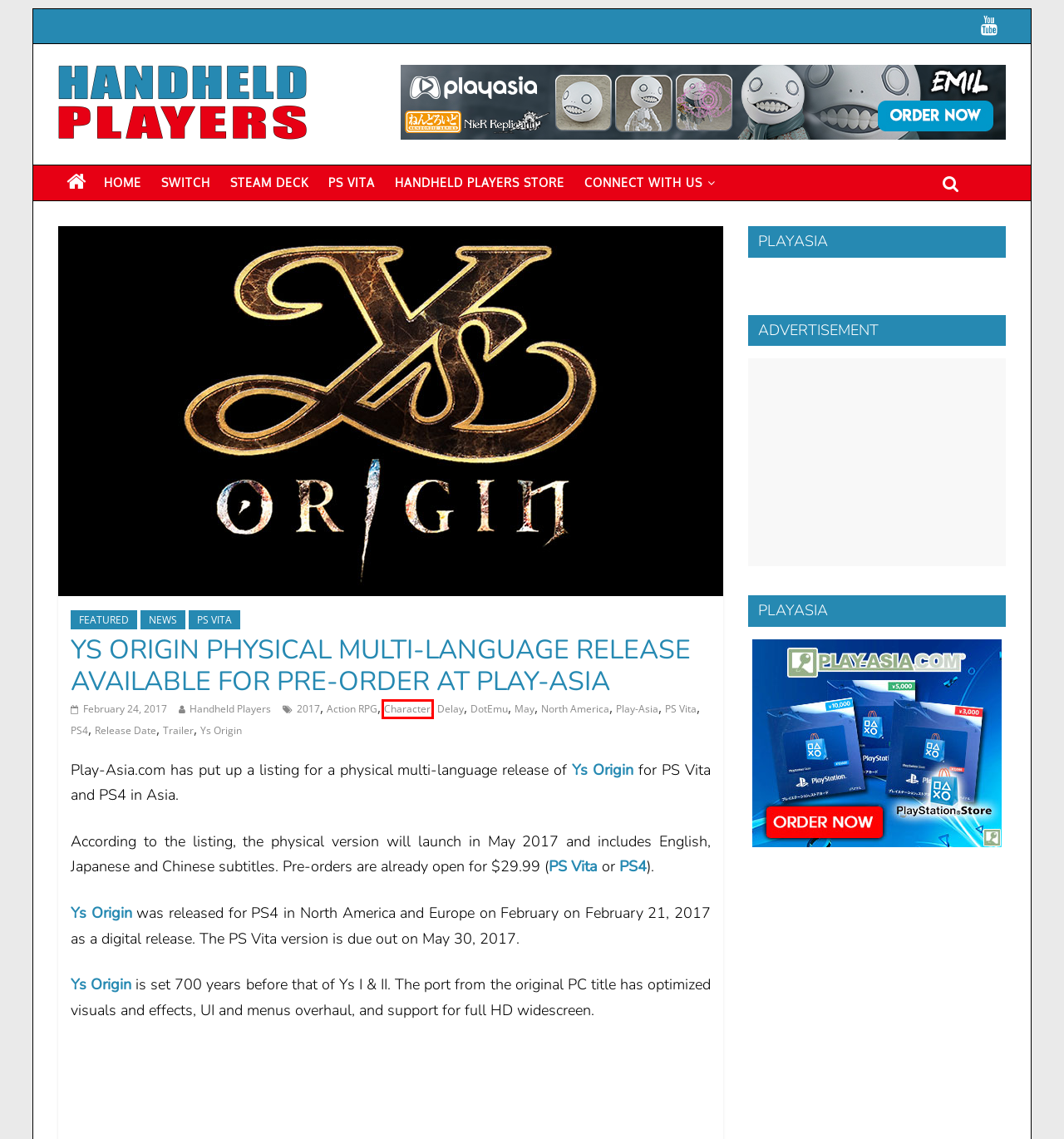You have a screenshot of a webpage where a red bounding box highlights a specific UI element. Identify the description that best matches the resulting webpage after the highlighted element is clicked. The choices are:
A. PS Vita | Handheld Players
B. Featured | Handheld Players
C. Trailer | Handheld Players
D. Switch | Handheld Players
E. DotEmu | Handheld Players
F. Handheld Players | Handheld Players
G. Character | Handheld Players
H. Delay | Handheld Players

G